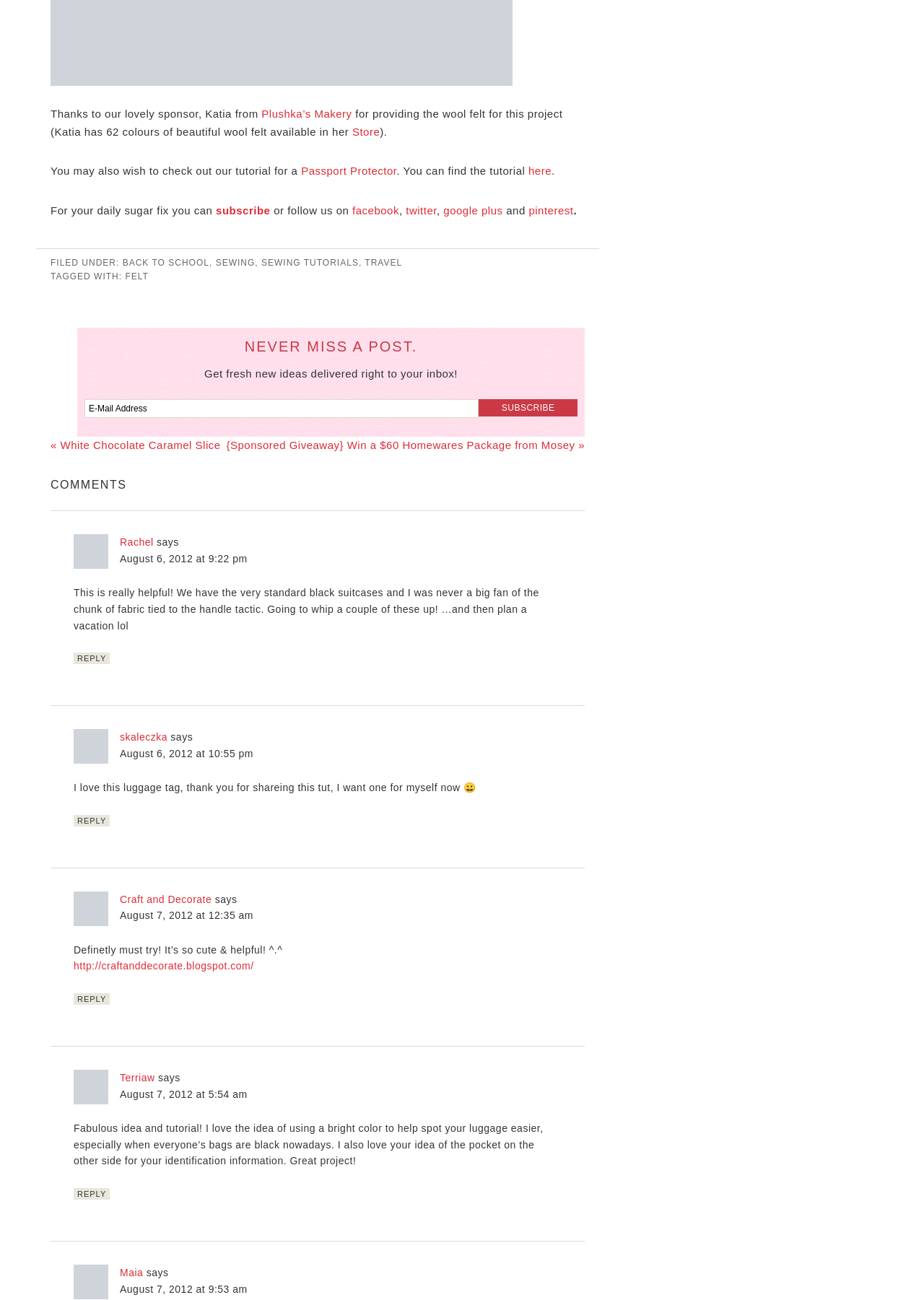What is the purpose of the pocket on the other side of the luggage tag?
Can you provide a detailed and comprehensive answer to the question?

According to the comment from Terriaw, the pocket on the other side of the luggage tag is for putting identification information, which is a great idea mentioned in the tutorial.